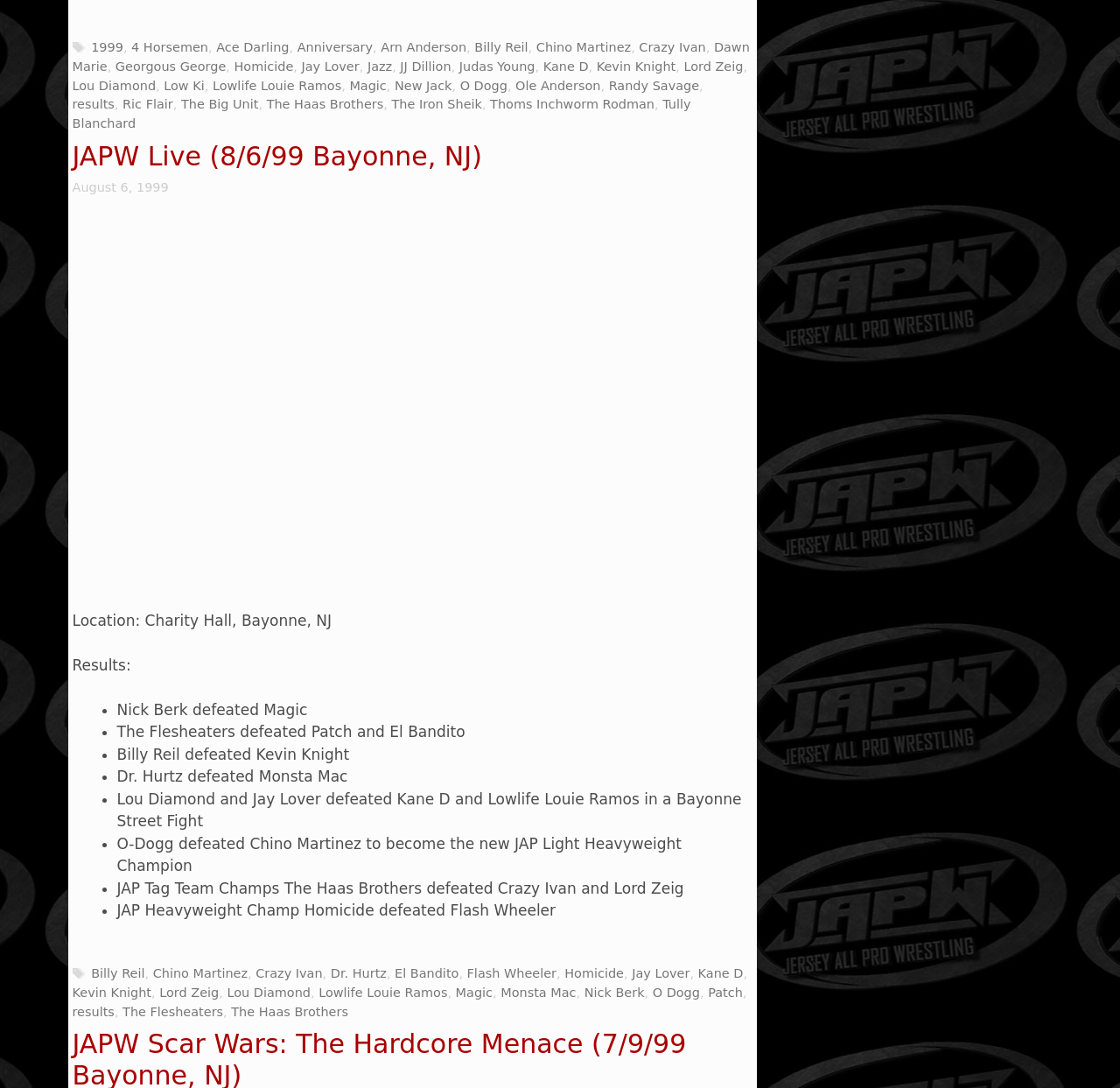Please identify the bounding box coordinates of the element I should click to complete this instruction: 'Go to help page'. The coordinates should be given as four float numbers between 0 and 1, like this: [left, top, right, bottom].

None